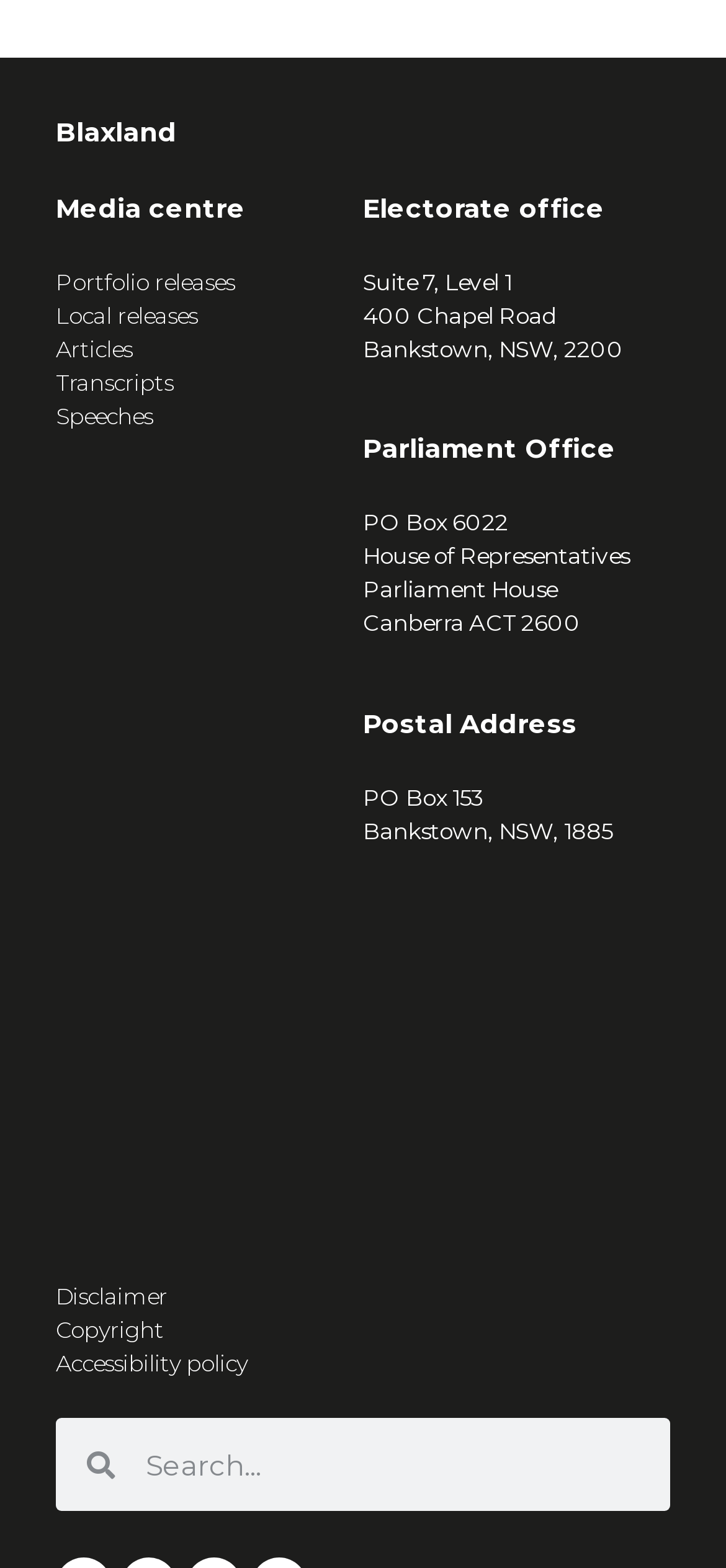Determine the bounding box for the described UI element: "parent_node: Search name="s" placeholder="Search..."".

[0.158, 0.904, 0.923, 0.964]